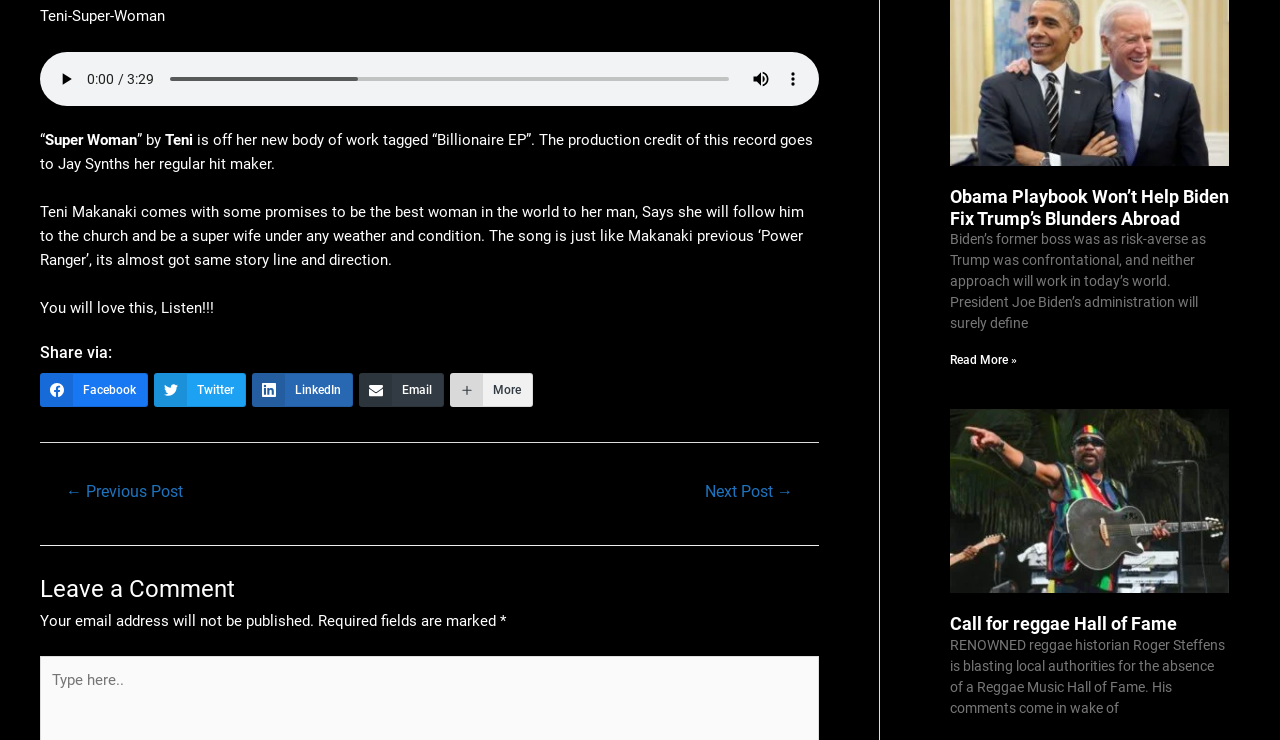Provide a brief response in the form of a single word or phrase:
What is the title of the song?

Super Woman